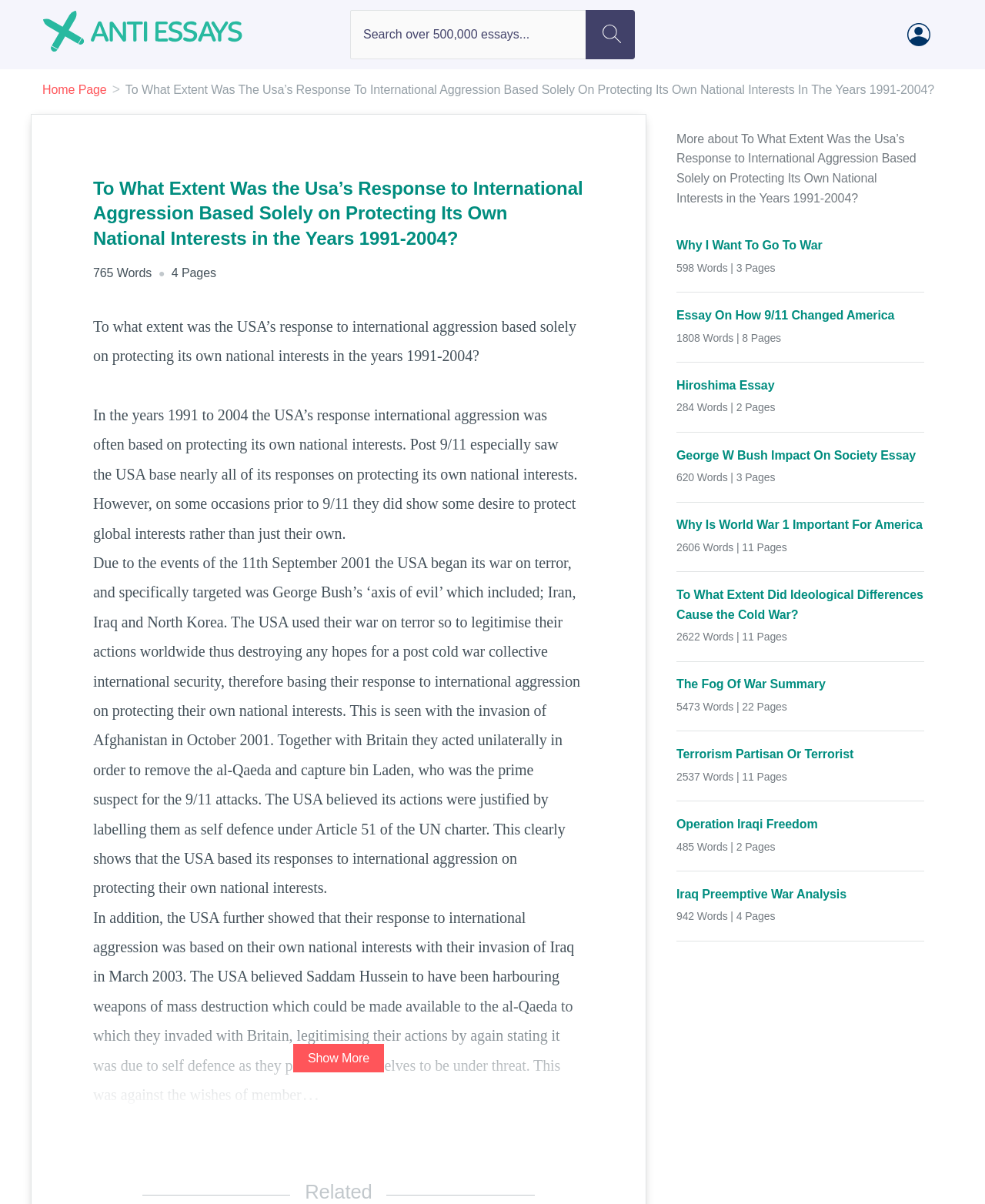Please determine the bounding box of the UI element that matches this description: aria-label="Search". The coordinates should be given as (top-left x, top-left y, bottom-right x, bottom-right y), with all values between 0 and 1.

[0.595, 0.008, 0.645, 0.049]